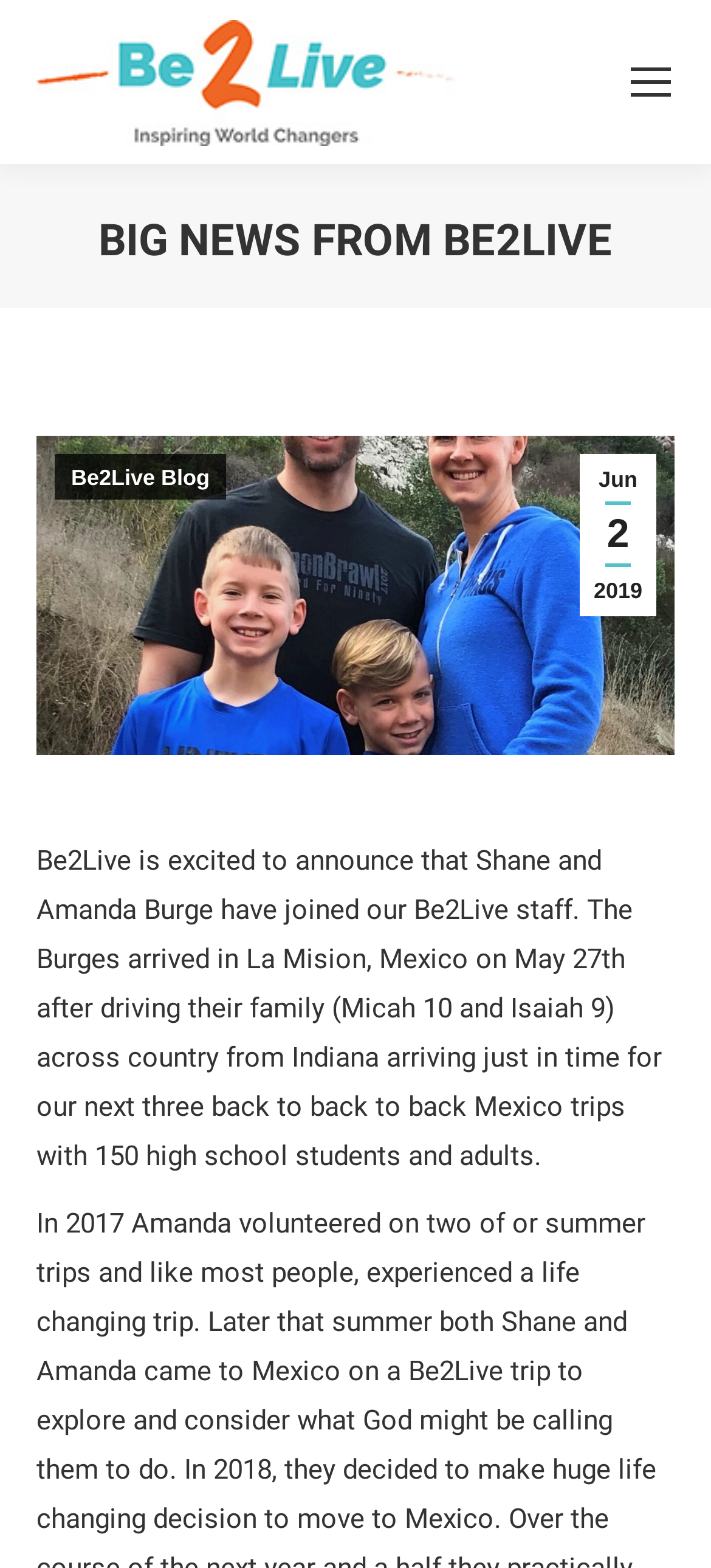Please provide a comprehensive response to the question based on the details in the image: What is the name of the organization?

The name of the organization can be found in the top-left corner of the webpage, where it is written as 'Be2Live' in a logo format, and also as a link with the text 'Be2Live'.